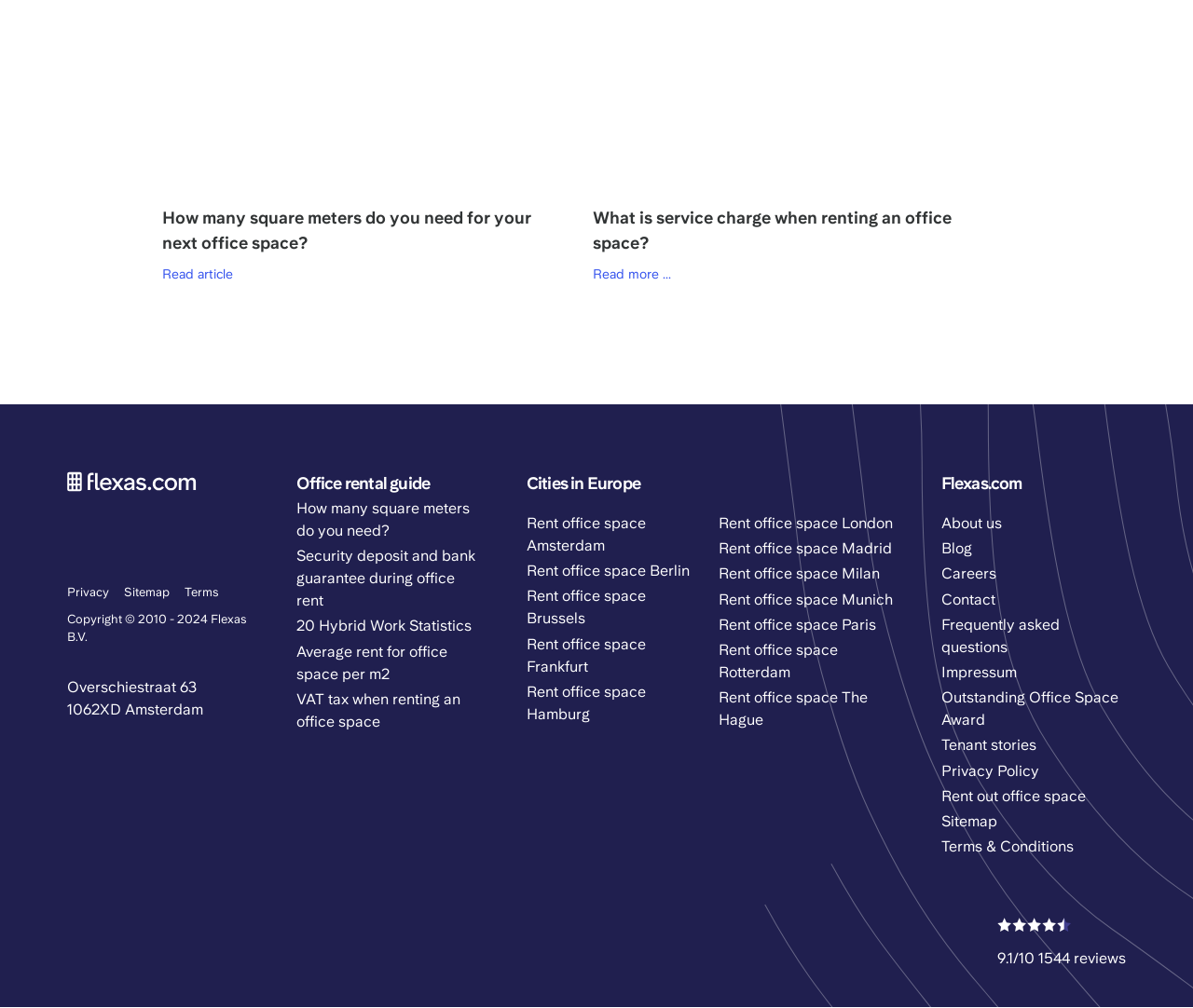What is the main topic of the webpage?
Refer to the screenshot and respond with a concise word or phrase.

Office space rental